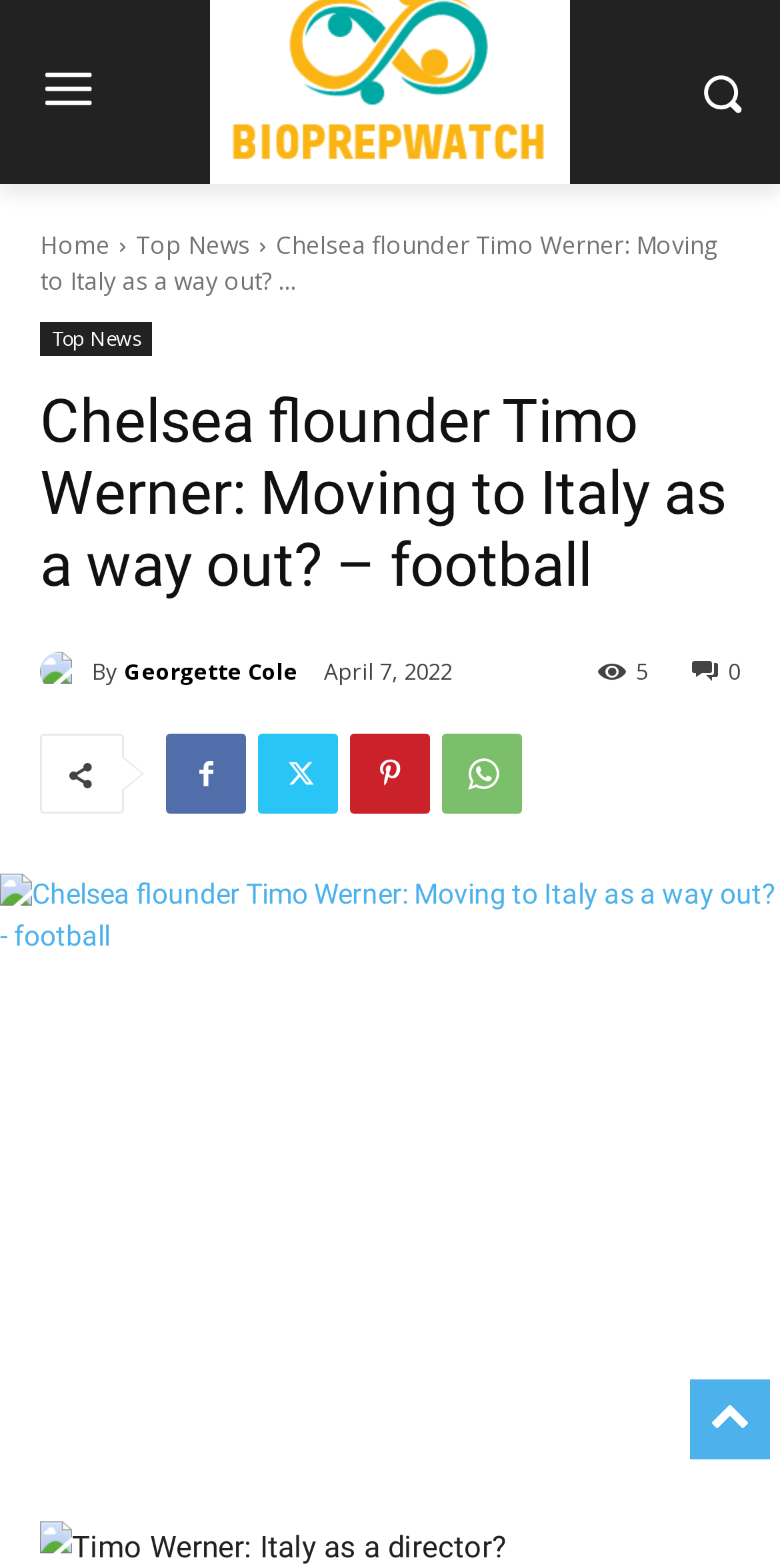Locate the bounding box coordinates of the element I should click to achieve the following instruction: "View the article by Georgette Cole".

[0.159, 0.409, 0.382, 0.447]